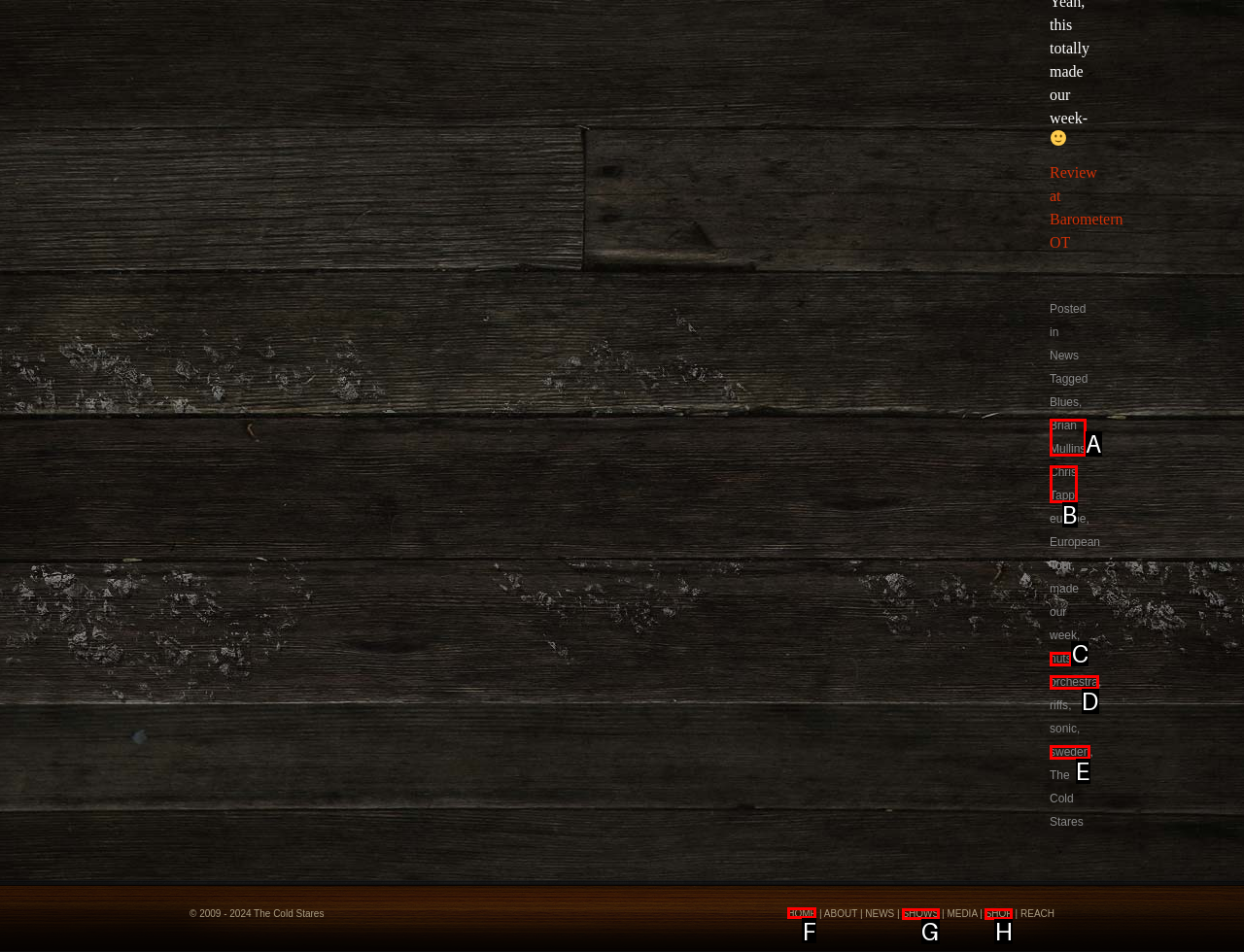Identify the letter of the UI element needed to carry out the task: Visit the homepage
Reply with the letter of the chosen option.

F